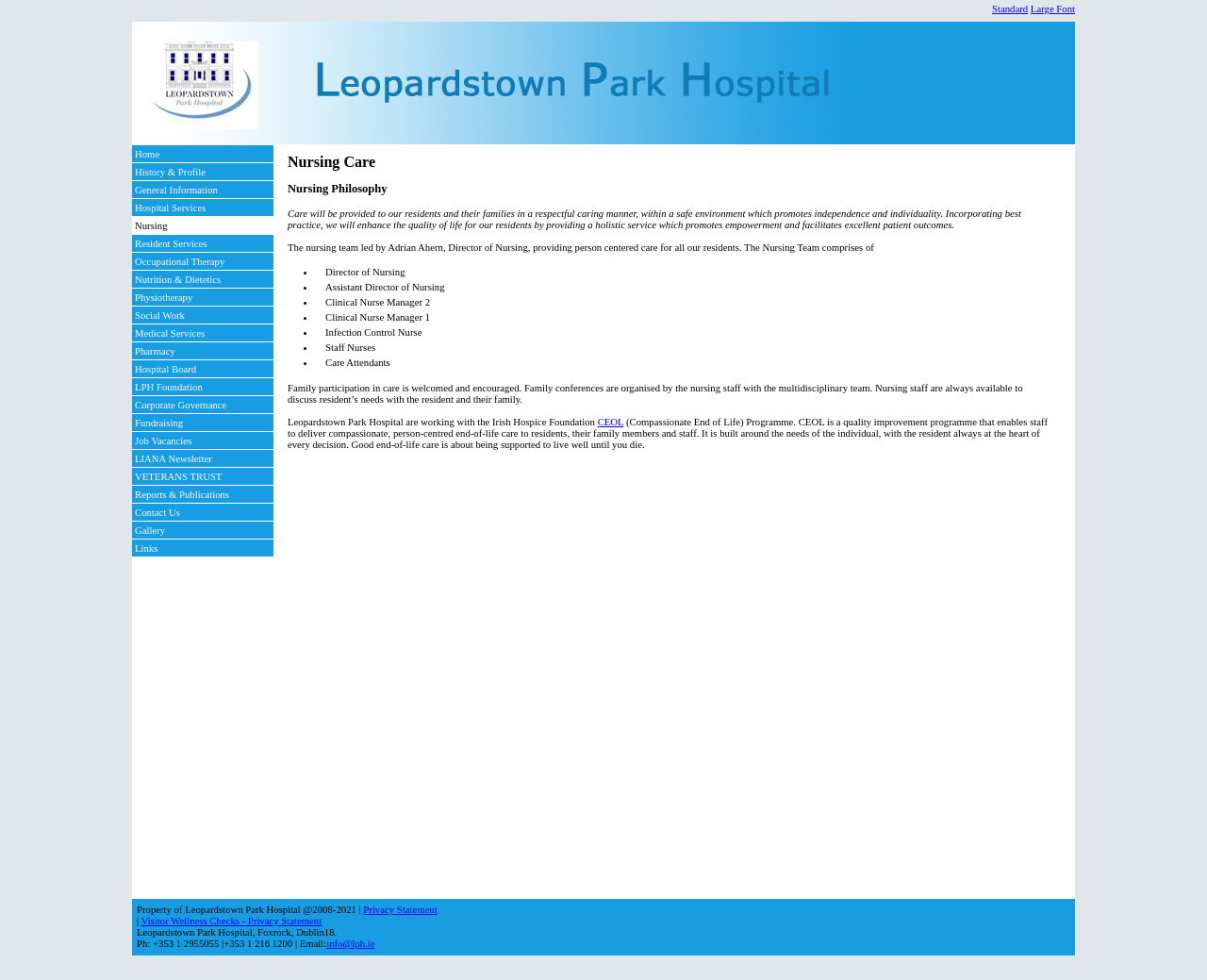Provide a one-word or brief phrase answer to the question:
What is the role of the family in care?

Participation is welcomed and encouraged